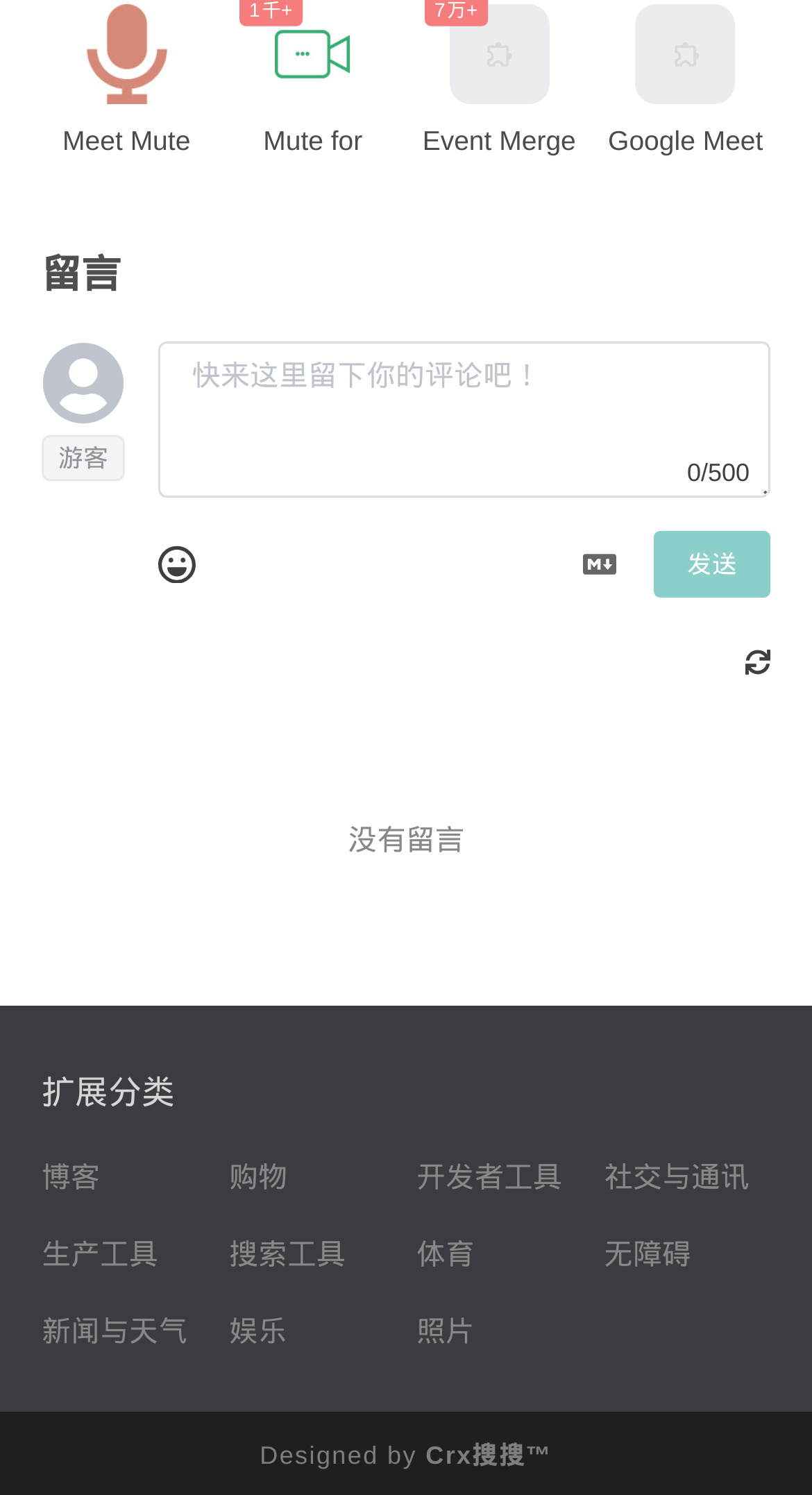Show the bounding box coordinates for the HTML element as described: "搜索工具".

[0.282, 0.825, 0.487, 0.851]